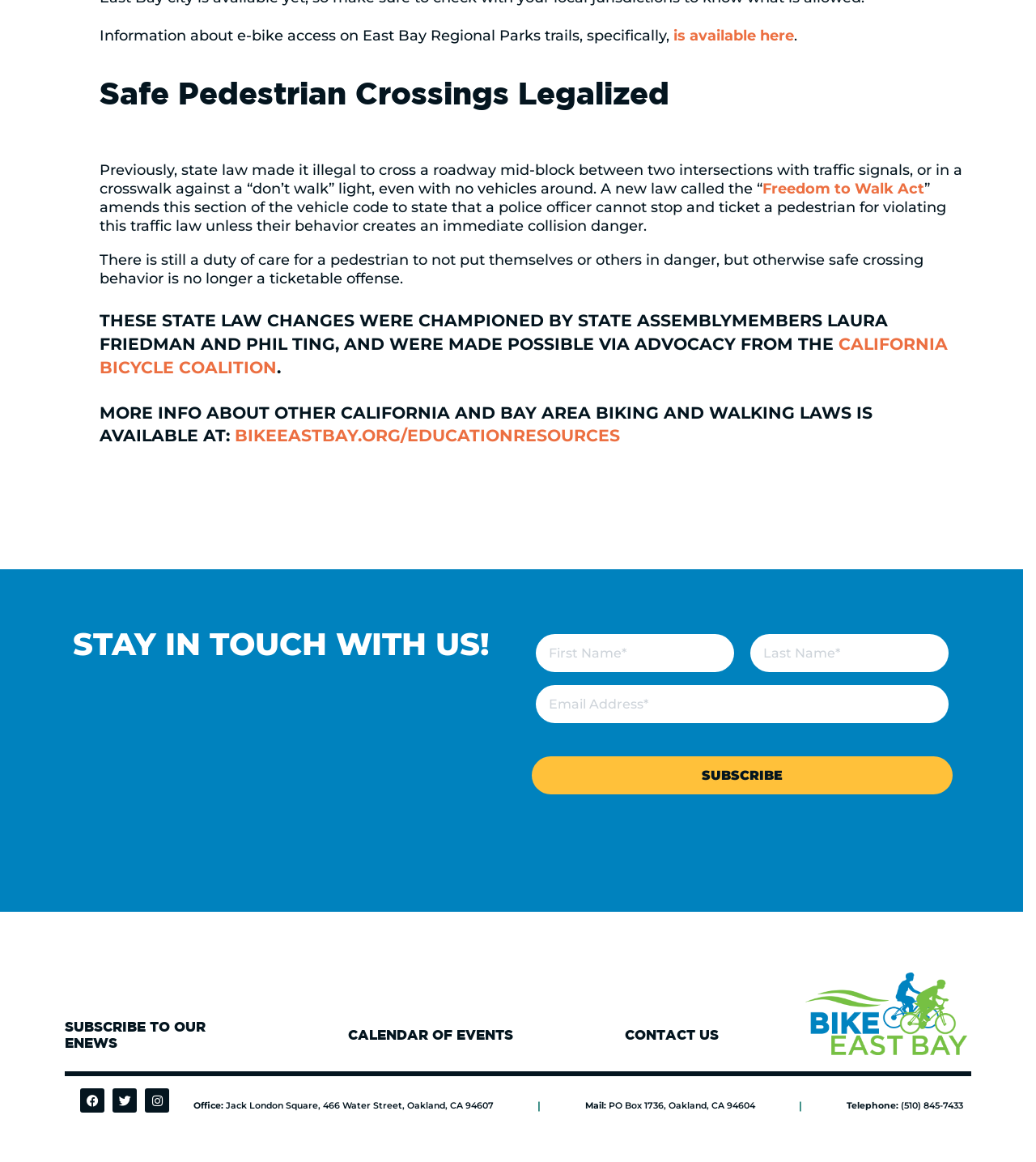Determine the coordinates of the bounding box that should be clicked to complete the instruction: "Click the 'Subscribe' button". The coordinates should be represented by four float numbers between 0 and 1: [left, top, right, bottom].

[0.513, 0.651, 0.92, 0.684]